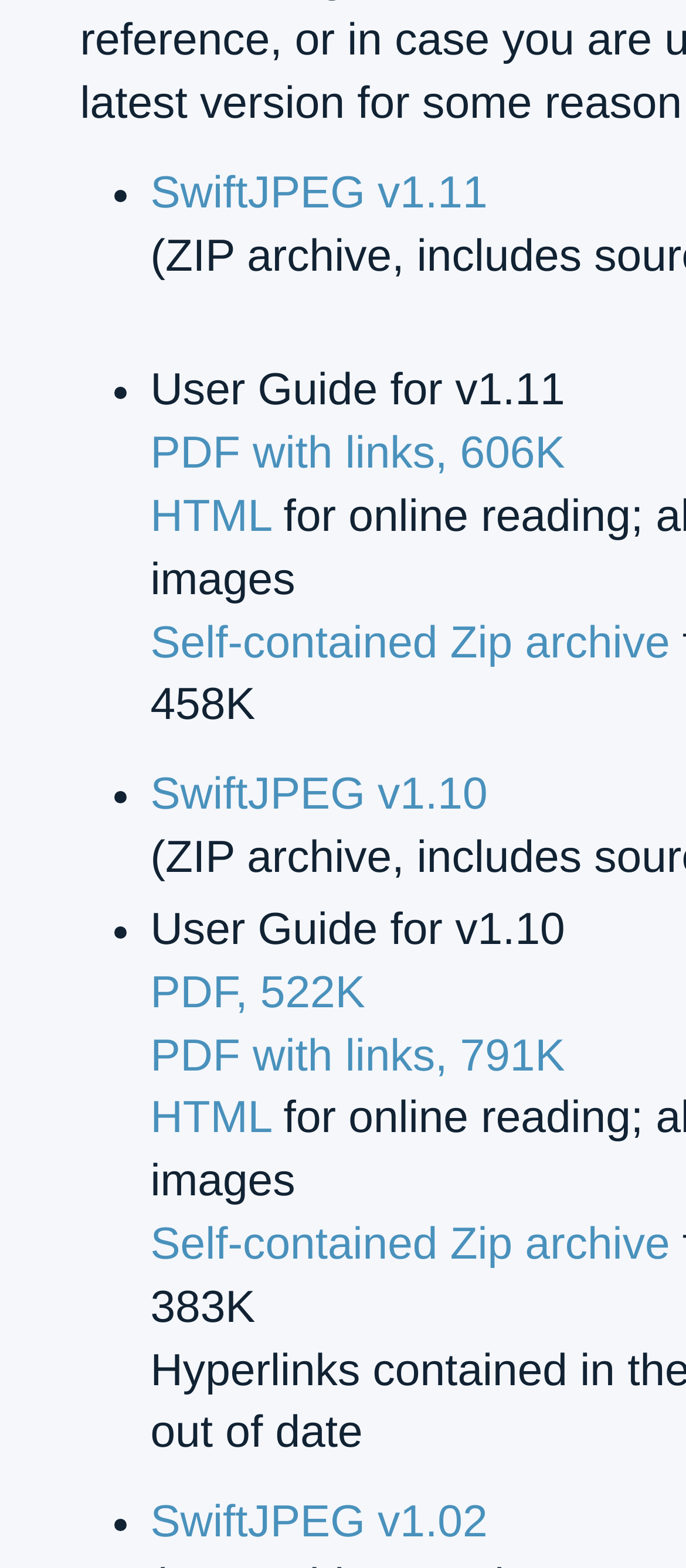Determine the bounding box coordinates for the clickable element to execute this instruction: "go to SwiftJPEG v1.10". Provide the coordinates as four float numbers between 0 and 1, i.e., [left, top, right, bottom].

[0.219, 0.492, 0.711, 0.523]